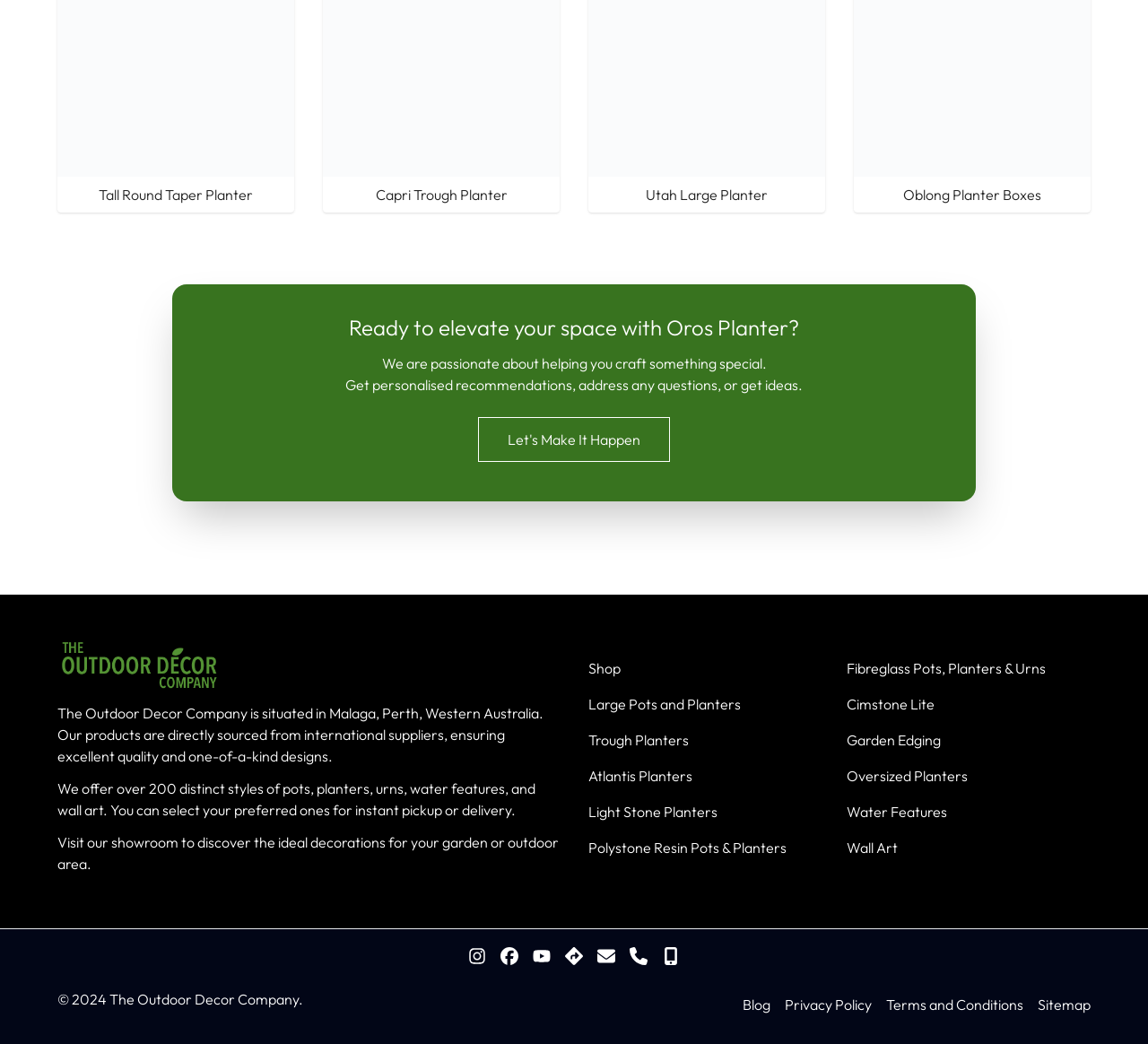Locate the UI element described by Sitemap and provide its bounding box coordinates. Use the format (top-left x, top-left y, bottom-right x, bottom-right y) with all values as floating point numbers between 0 and 1.

[0.904, 0.954, 0.95, 0.971]